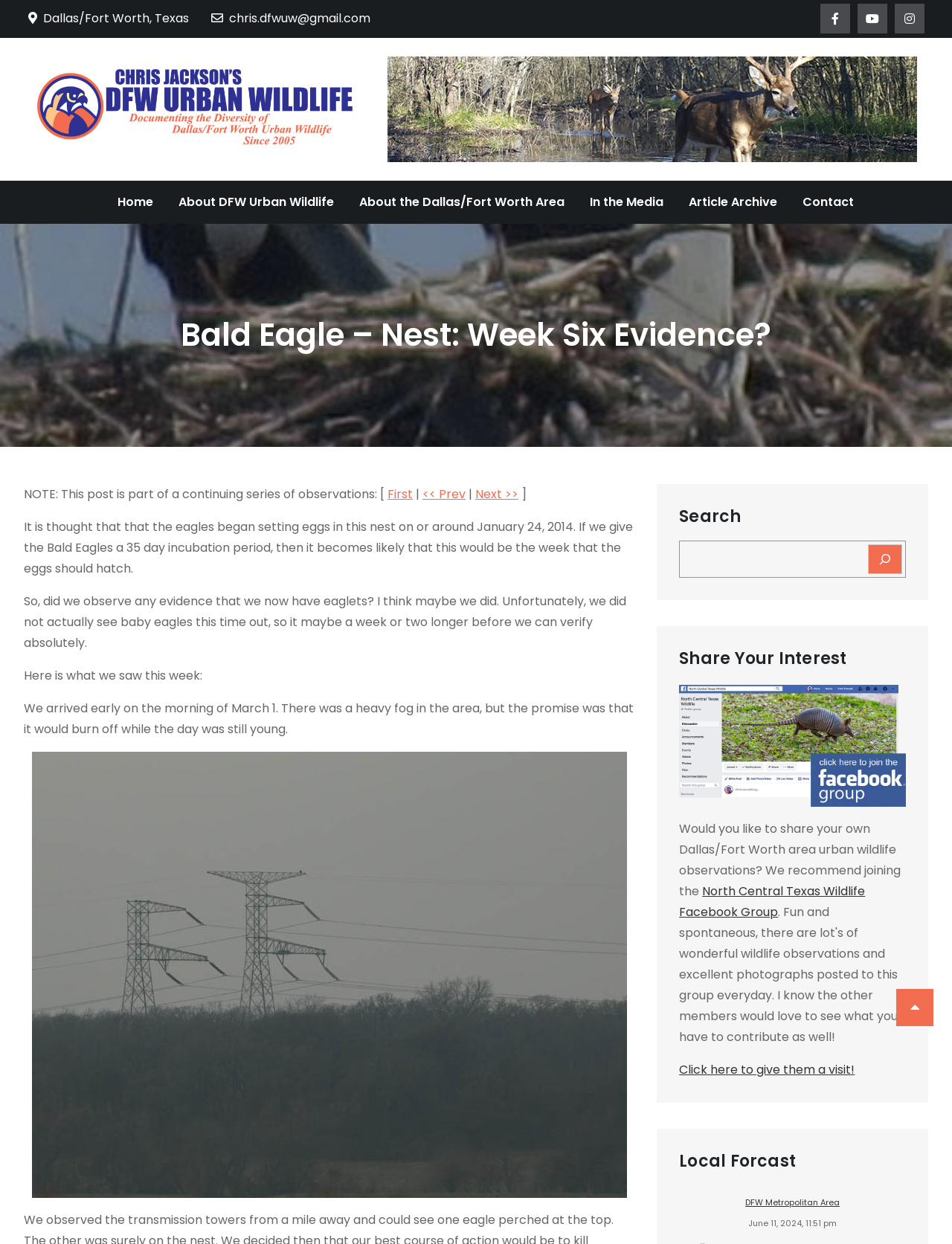Identify the bounding box coordinates of the element that should be clicked to fulfill this task: "Click the 'Next >>' link". The coordinates should be provided as four float numbers between 0 and 1, i.e., [left, top, right, bottom].

[0.499, 0.391, 0.545, 0.404]